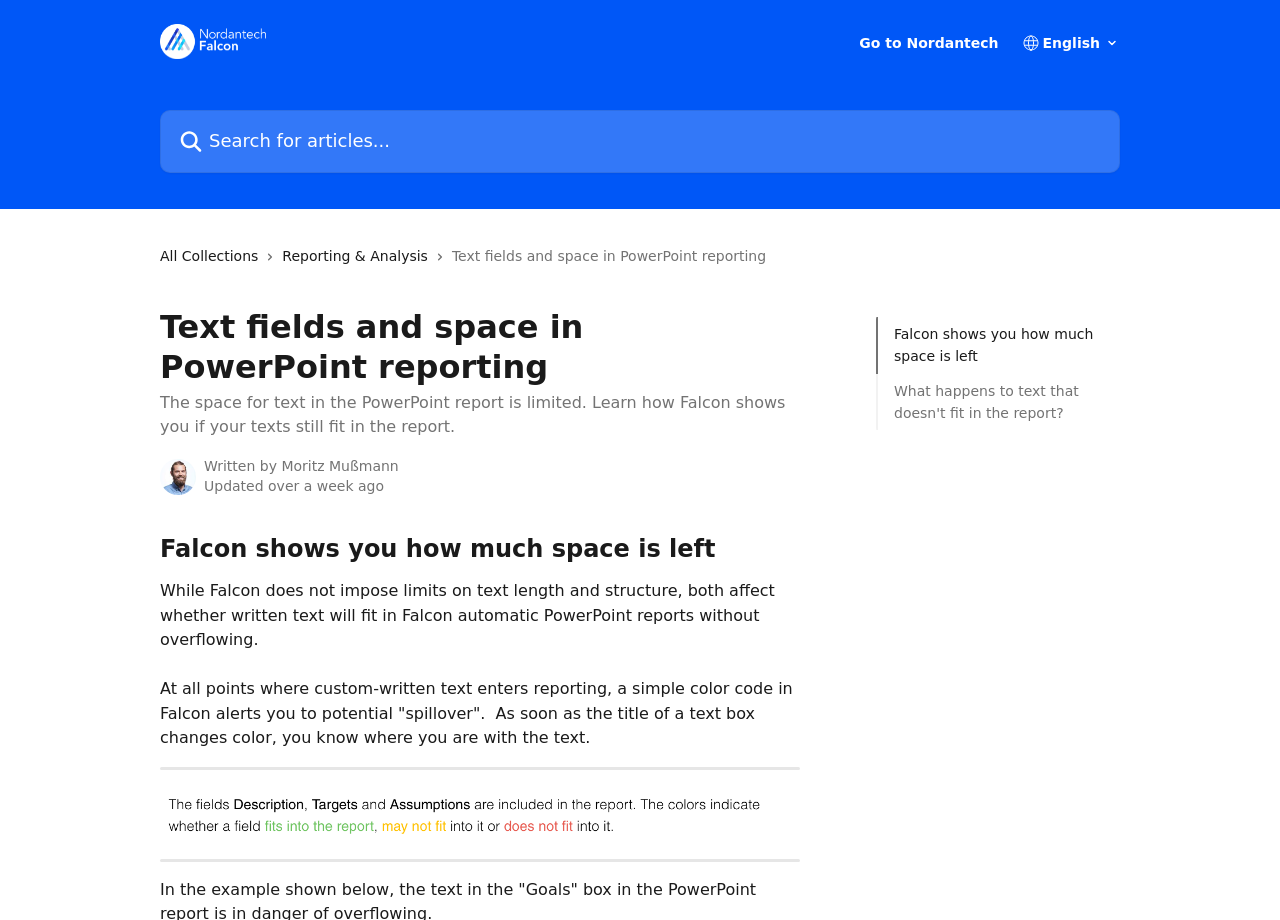Calculate the bounding box coordinates of the UI element given the description: "Reporting & Analysis".

[0.221, 0.266, 0.341, 0.29]